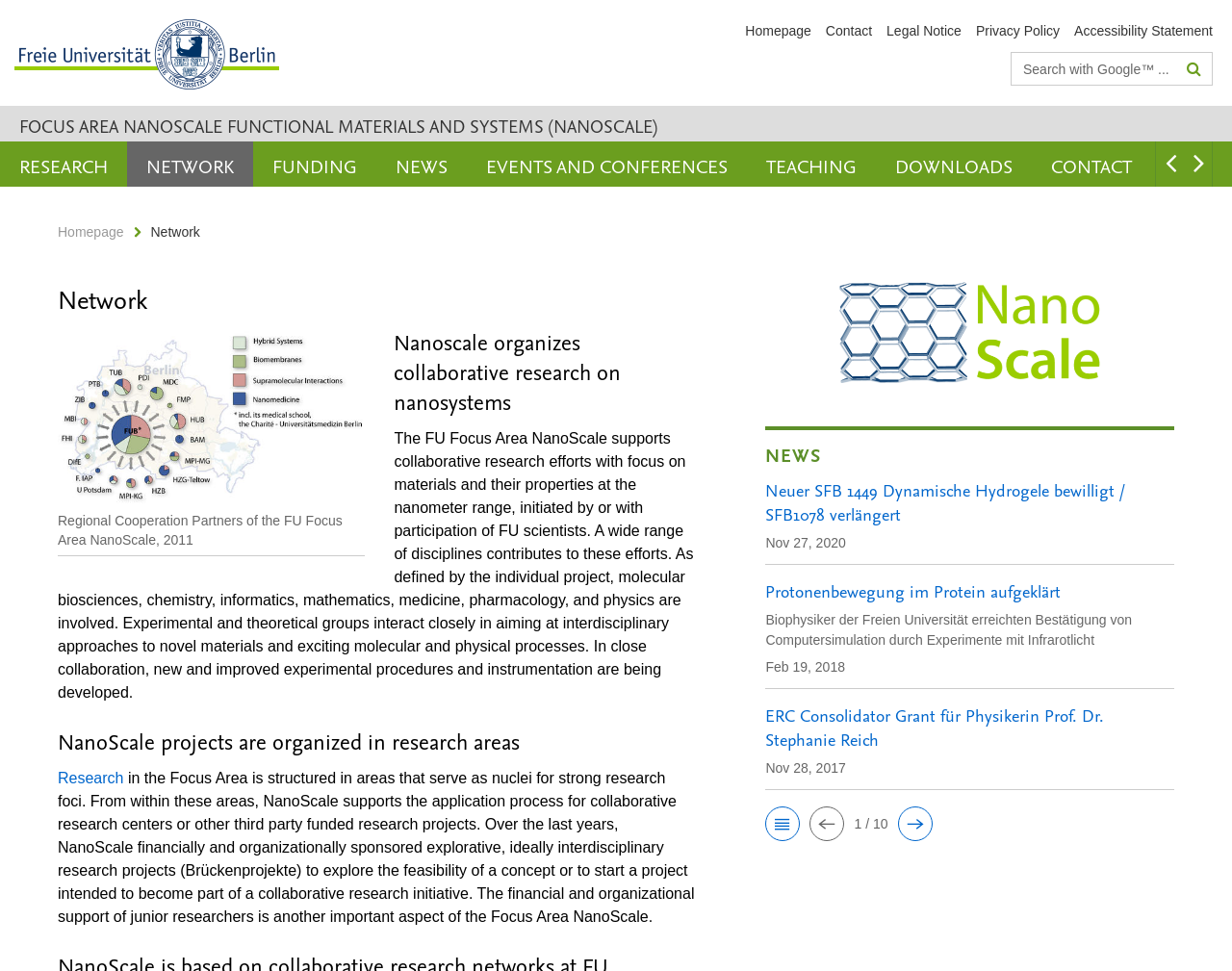Locate the bounding box coordinates of the element's region that should be clicked to carry out the following instruction: "Go to the homepage". The coordinates need to be four float numbers between 0 and 1, i.e., [left, top, right, bottom].

[0.605, 0.024, 0.658, 0.04]